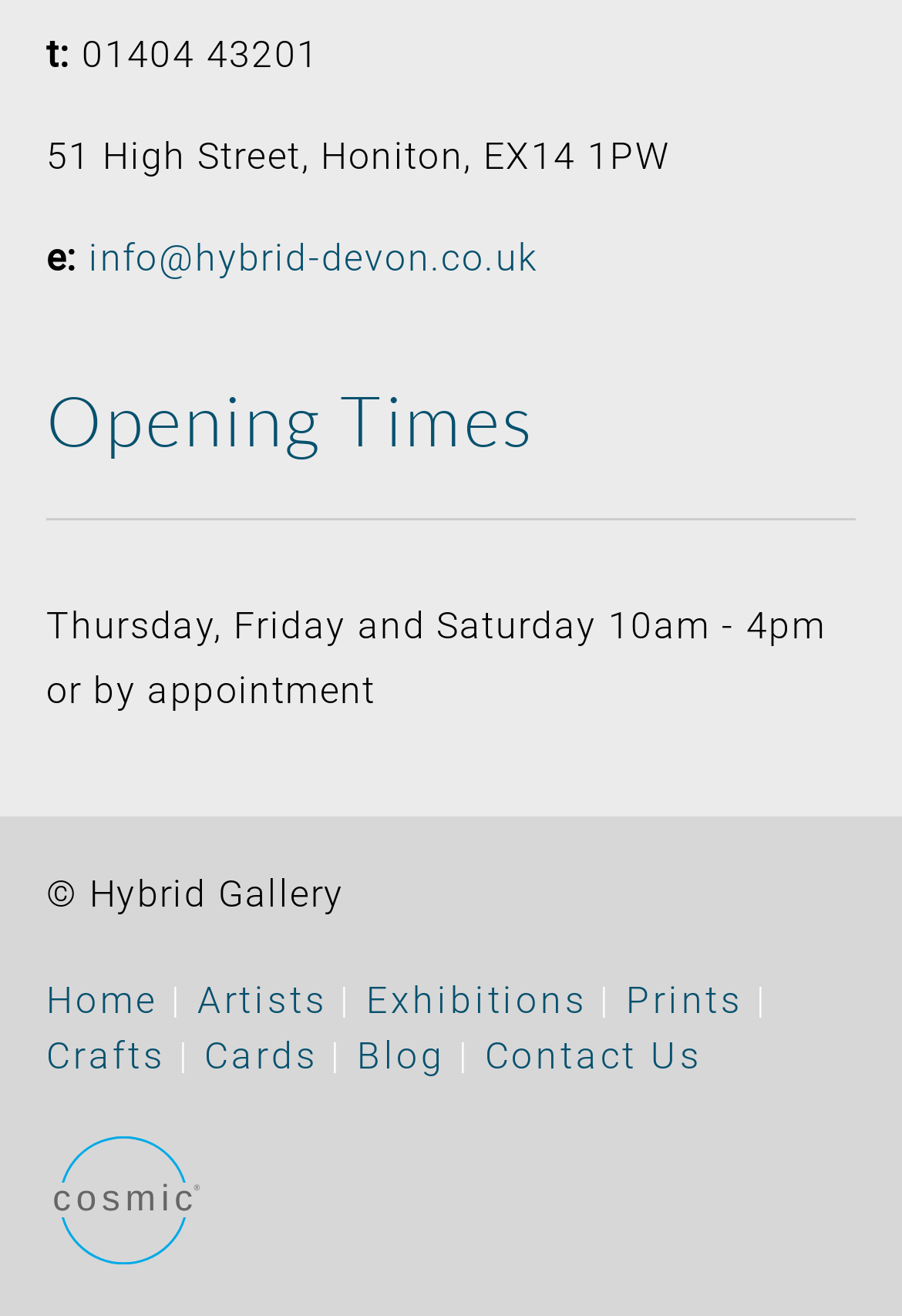Locate the bounding box coordinates of the element you need to click to accomplish the task described by this instruction: "Click the 'Home' link".

[0.051, 0.743, 0.175, 0.776]